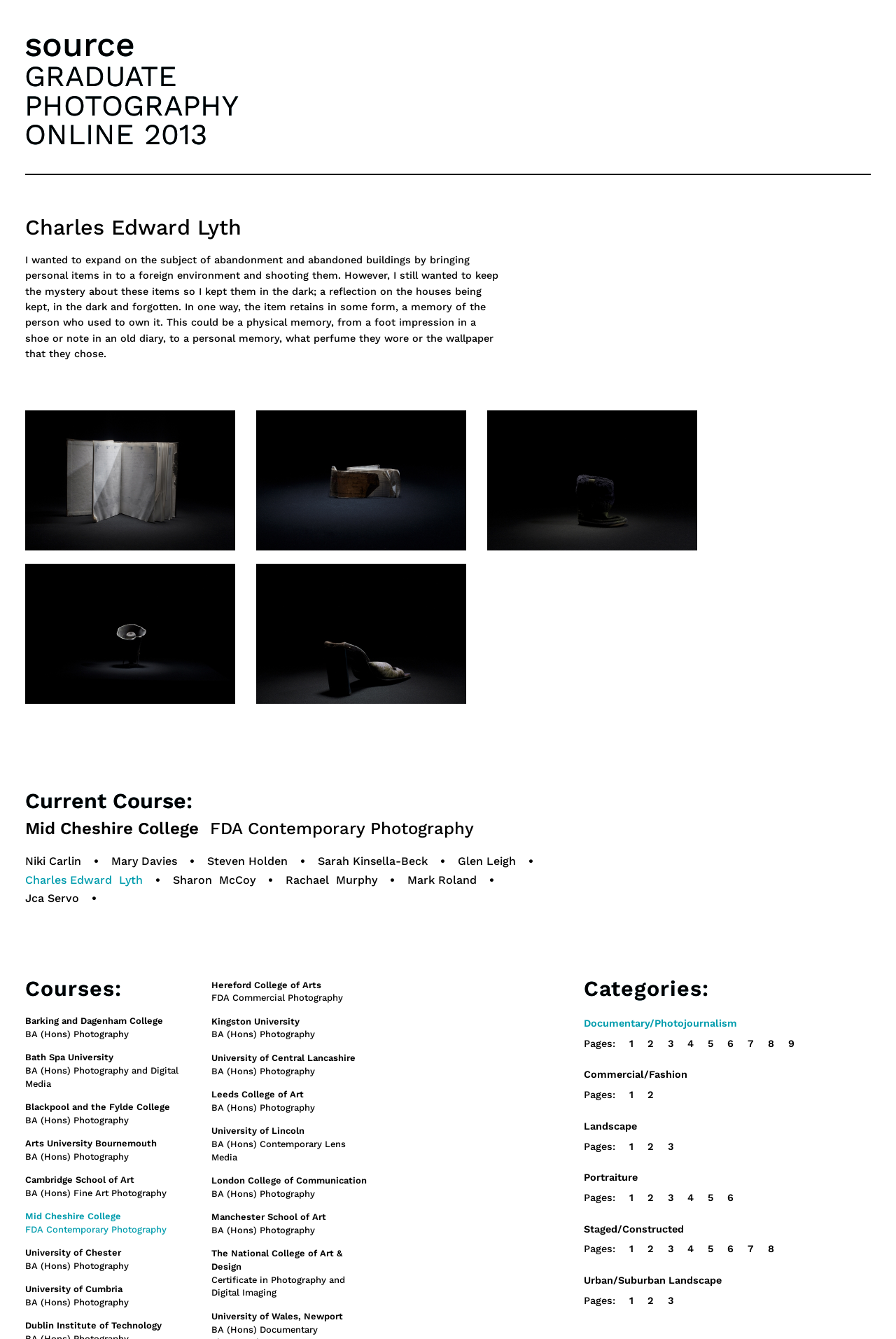Use a single word or phrase to answer the question:
How many images are on this webpage?

5